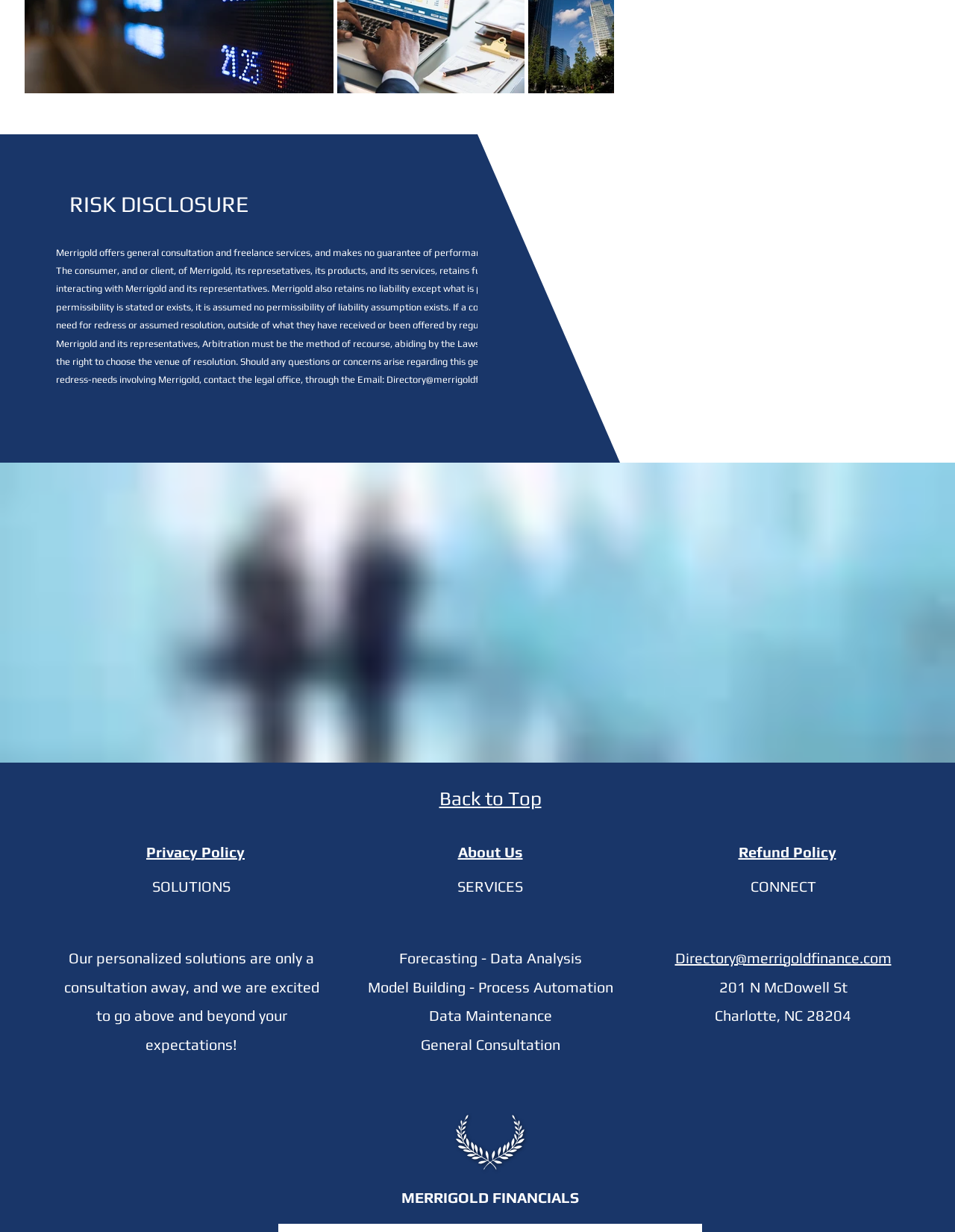Identify the bounding box coordinates of the element to click to follow this instruction: 'Learn about data analysis service'. Ensure the coordinates are four float values between 0 and 1, provided as [left, top, right, bottom].

[0.513, 0.771, 0.609, 0.785]